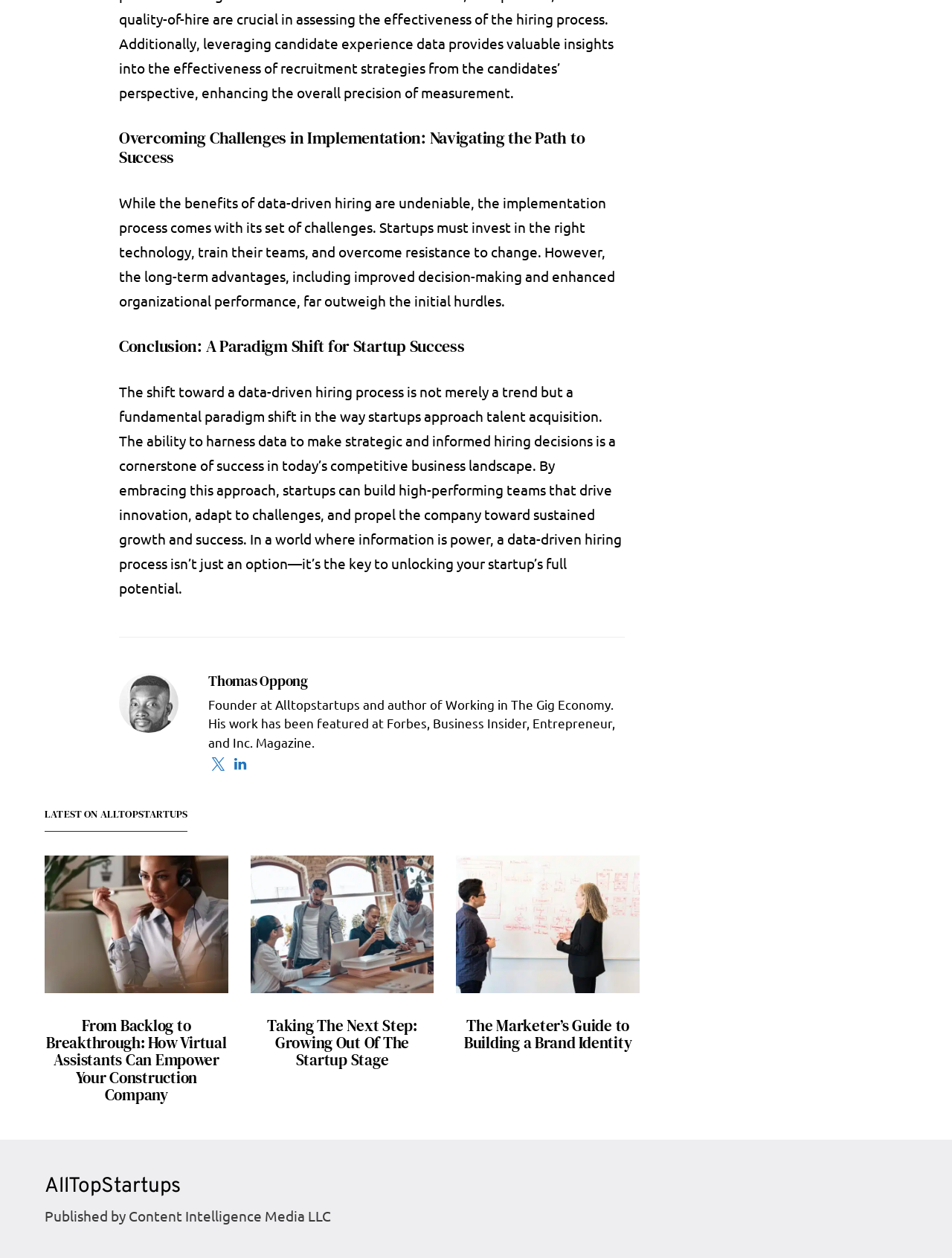Refer to the image and offer a detailed explanation in response to the question: What is the title of the second article?

I determined the answer by looking at the second article section, which has an image and a heading with the same text. This suggests that the title of the second article is 'Growing Out Of The Startup Stage'.